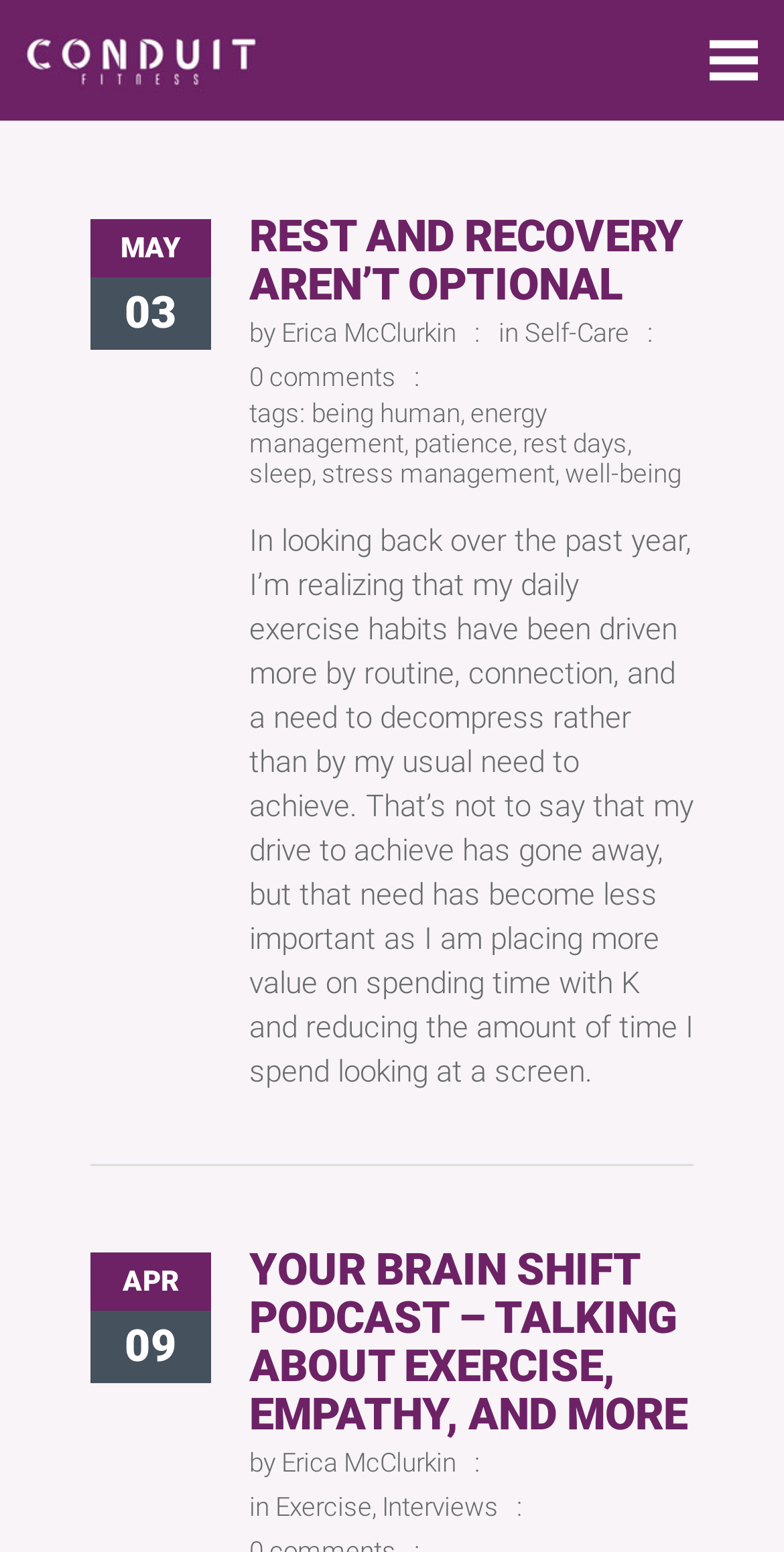What is the date of the first article?
Refer to the image and provide a one-word or short phrase answer.

MAY 03